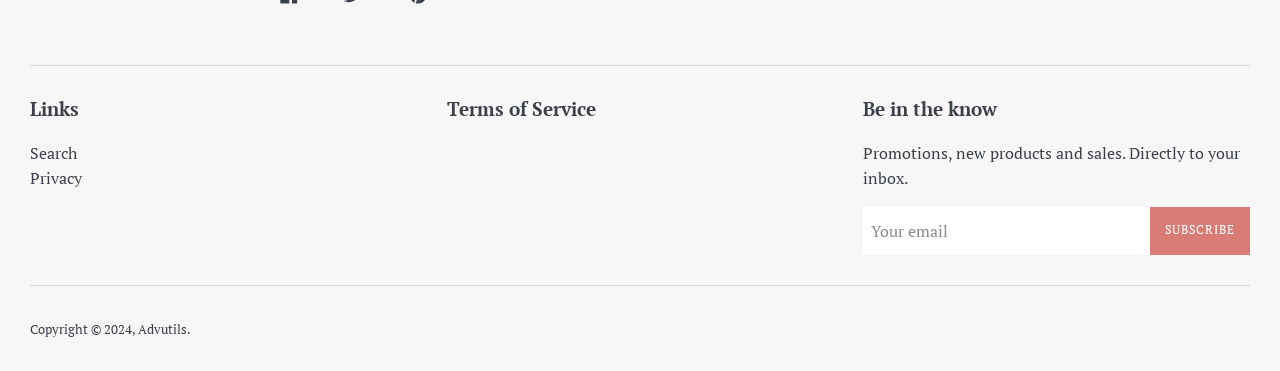Extract the bounding box for the UI element that matches this description: "parent_node: SUBSCRIBE name="contact[email]" placeholder="Your email"".

[0.674, 0.557, 0.898, 0.687]